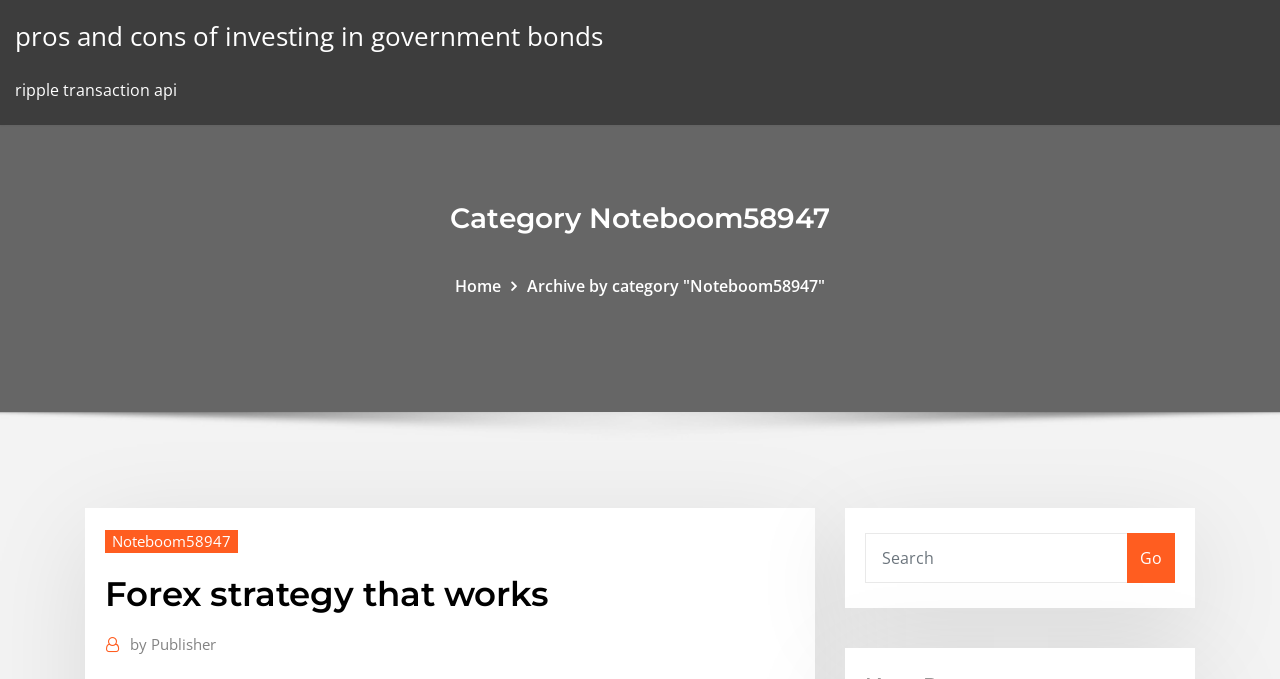Create a detailed description of the webpage's content and layout.

The webpage appears to be a blog or article page focused on Forex strategy, with the title "Forex strategy that works hktvi" at the top. 

On the top-left section, there is a link to an article about "pros and cons of investing in government bonds". Below it, there is a static text mentioning "ripple transaction api". 

Further down, a heading "Category Noteboom58947" is centered on the page, indicating that the content is categorized under "Noteboom58947". 

On the right side of the page, there are three links: "Home", "Archive by category 'Noteboom58947'", and a sub-link "Noteboom58947" under the "Archive" link. 

Below the category heading, there is a header section with a heading "Forex strategy that works", which seems to be the main topic of the page. 

At the bottom of the page, there is a search bar with a "Search" textbox and a "Go" button next to it, allowing users to search for specific content. Additionally, there is a link "by Publisher" at the bottom-right corner of the page.